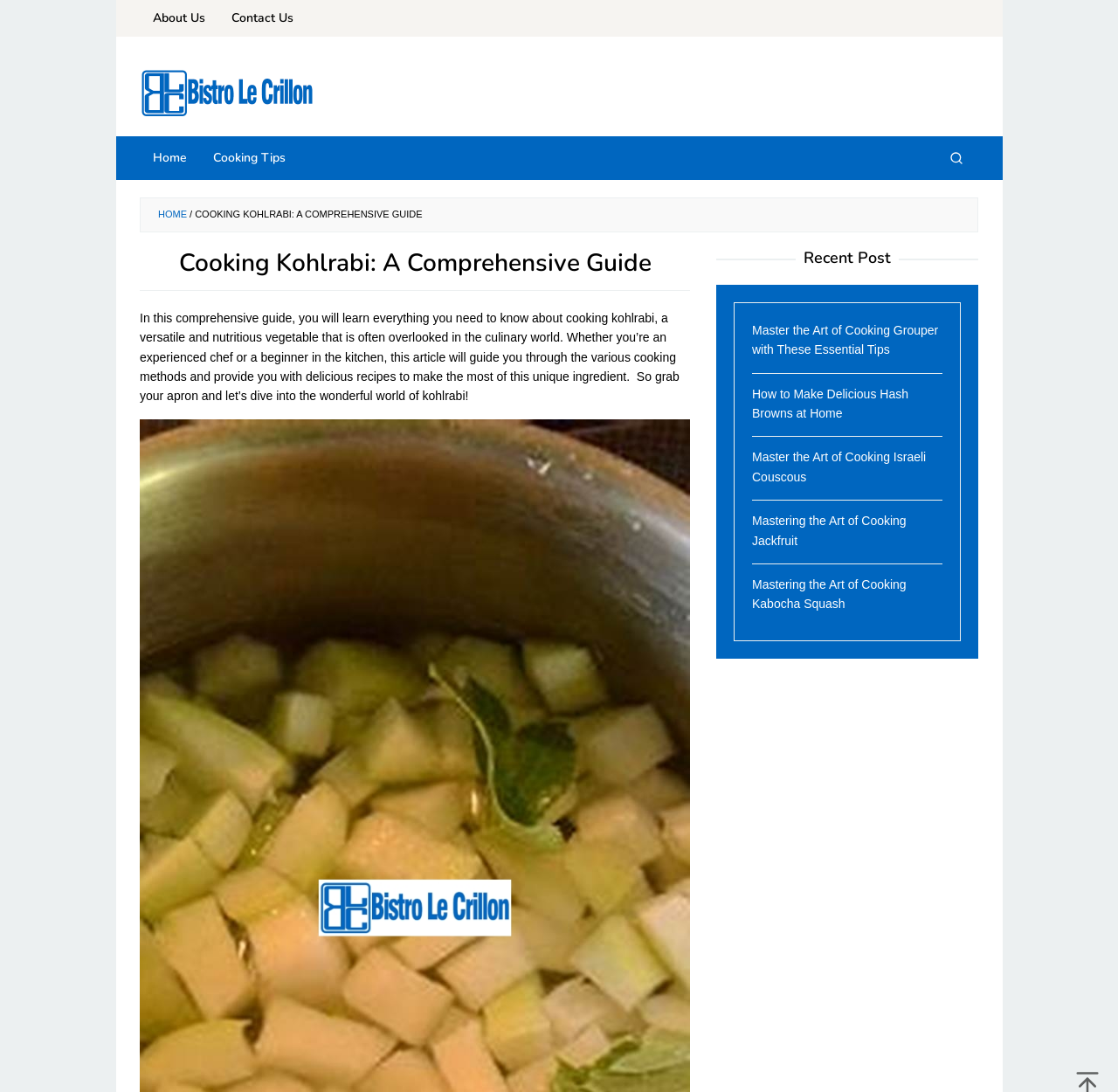Please determine the bounding box coordinates for the element that should be clicked to follow these instructions: "go to about us page".

[0.125, 0.0, 0.195, 0.034]